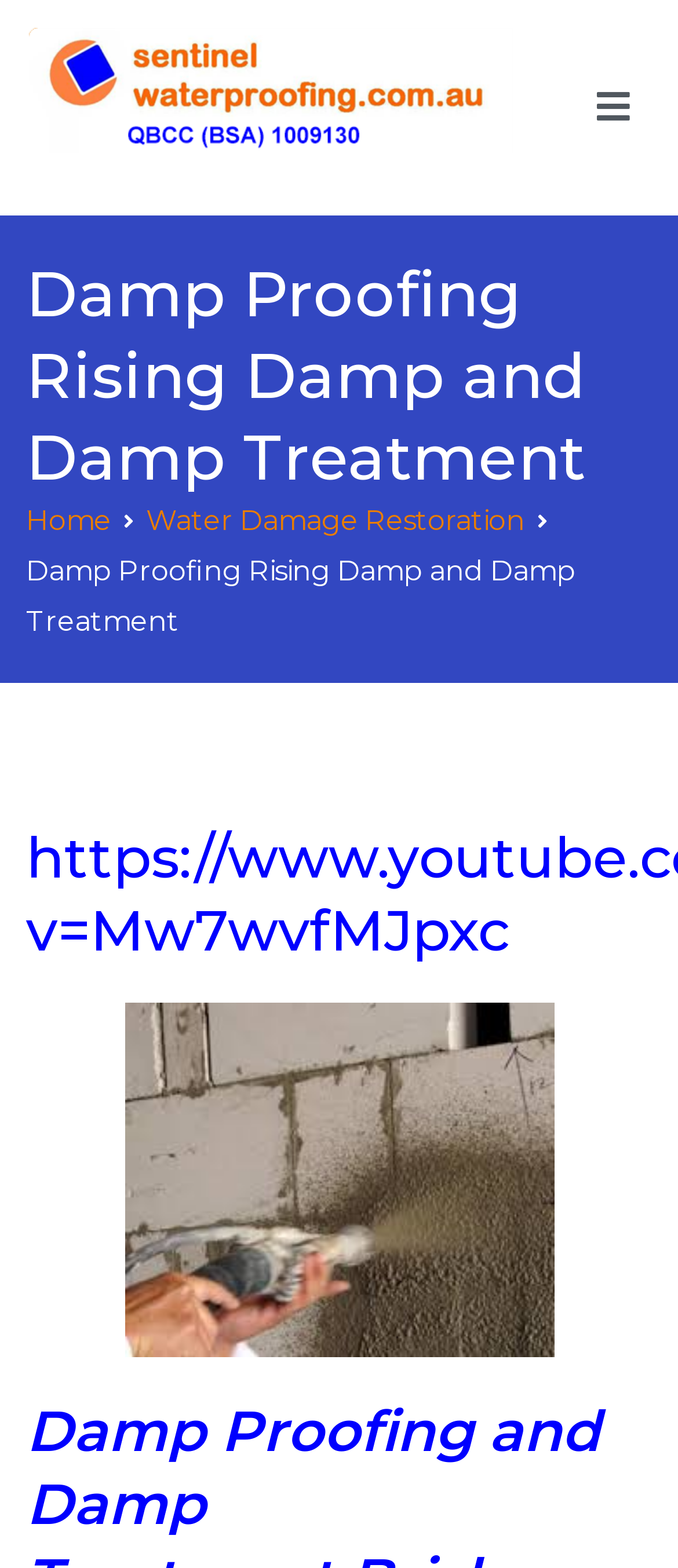How many main sections are there in the webpage?
Please provide an in-depth and detailed response to the question.

The webpage can be divided into three main sections: the top section with the company name and navigation, the middle section with the video link, and the bottom section with the damp proofing and treatment information.